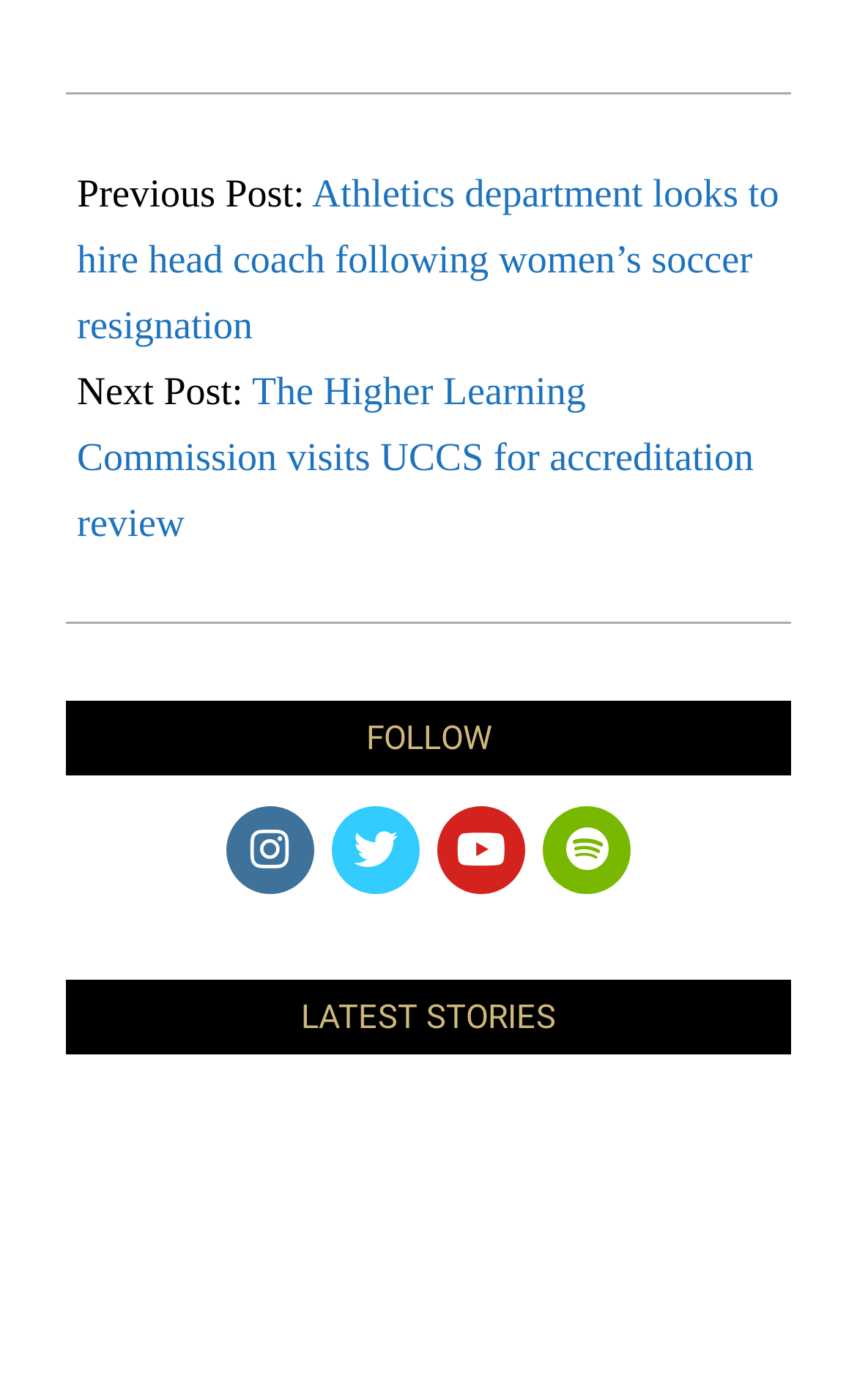Please provide a detailed answer to the question below by examining the image:
How many social media links are there?

There are four social media links, which can be identified by their icons, located below the 'FOLLOW' heading. These links are for Facebook, Twitter, Instagram, and LinkedIn.